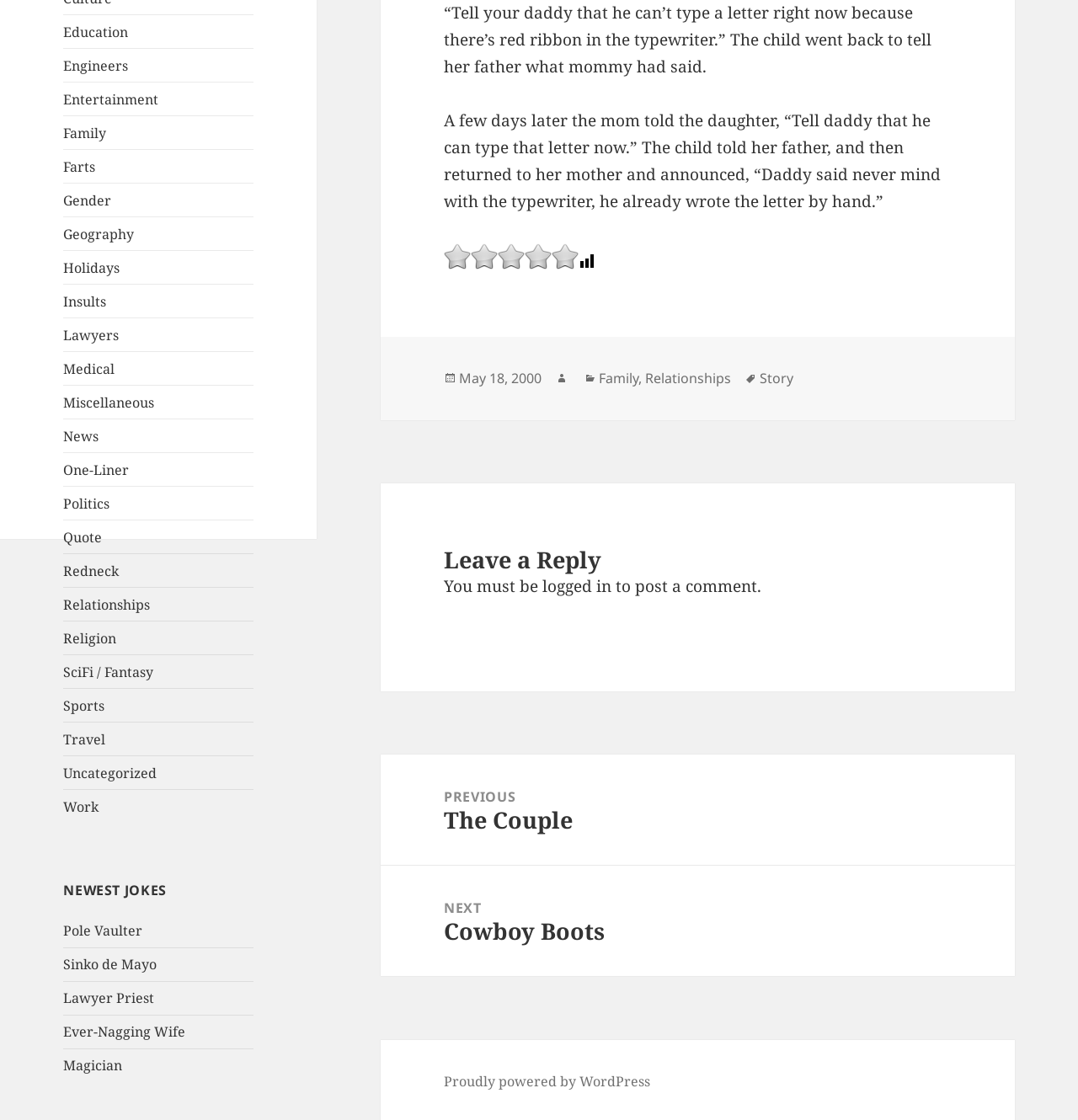Using the description: "Proudly powered by WordPress", identify the bounding box of the corresponding UI element in the screenshot.

[0.412, 0.957, 0.603, 0.975]